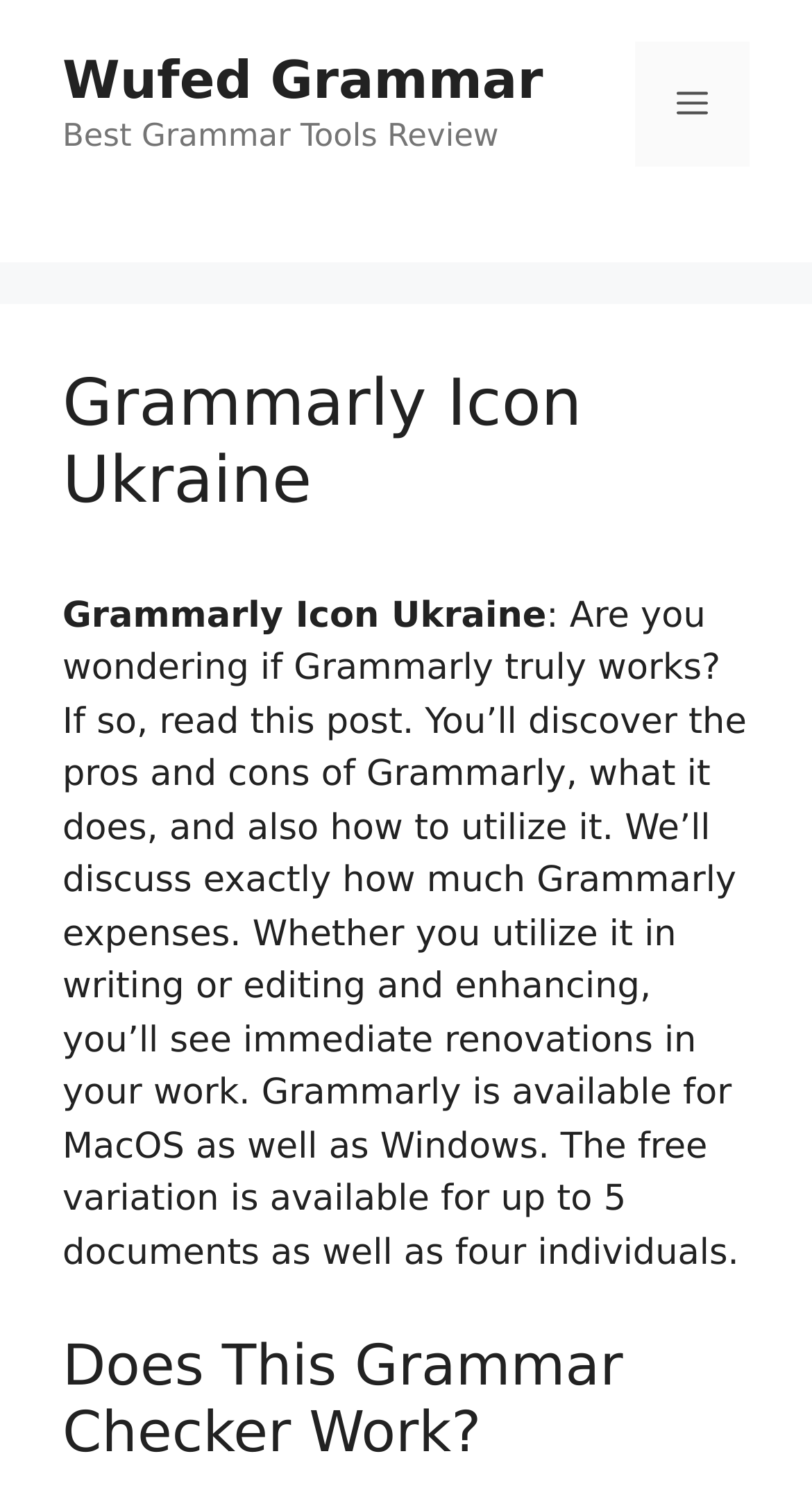Based on the image, give a detailed response to the question: How many documents can the free version of Grammarly support?

I determined the number of documents supported by the free version of Grammarly by reading the static text element which describes the features of Grammarly, and it mentions that the free version is available for up to 5 documents.